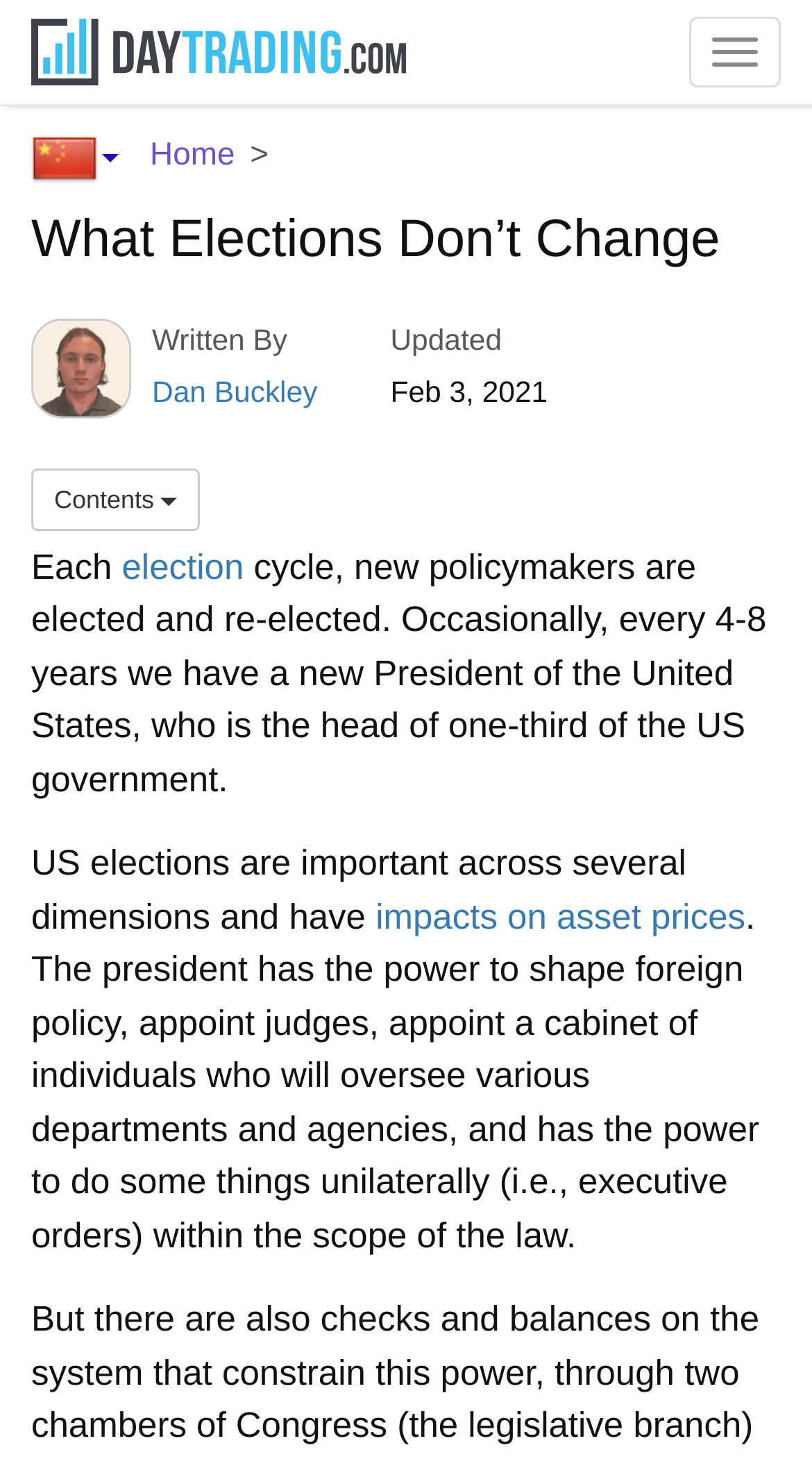What is the topic of the article?
Provide a one-word or short-phrase answer based on the image.

US elections